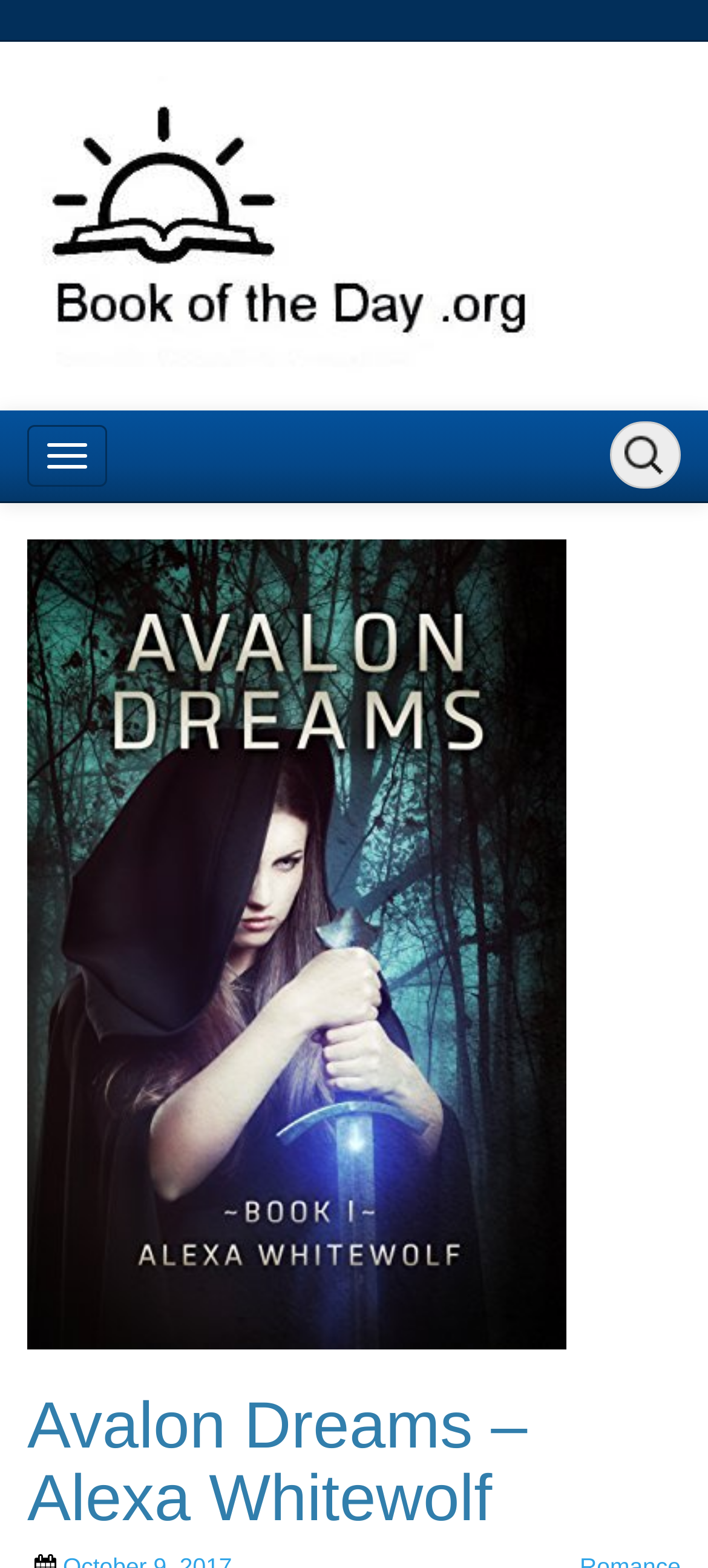Explain the webpage's layout and main content in detail.

The webpage appears to be a book promotion page, specifically featuring "Avalon Dreams" by Alexa Whitewolf. At the top left of the page, there is a link, and next to it, a button. On the top right, a search box is located with the label "Search". 

Below these elements, the main content area occupies most of the page. Within this area, there is an article section that takes up the entire width. The article section is headed by a header element that spans the full width, which likely contains the title or introductory text of the article. 

At the very bottom of the page, there is a heading element that displays the title "Avalon Dreams – Alexa Whitewolf", which is likely the title of the book being promoted.